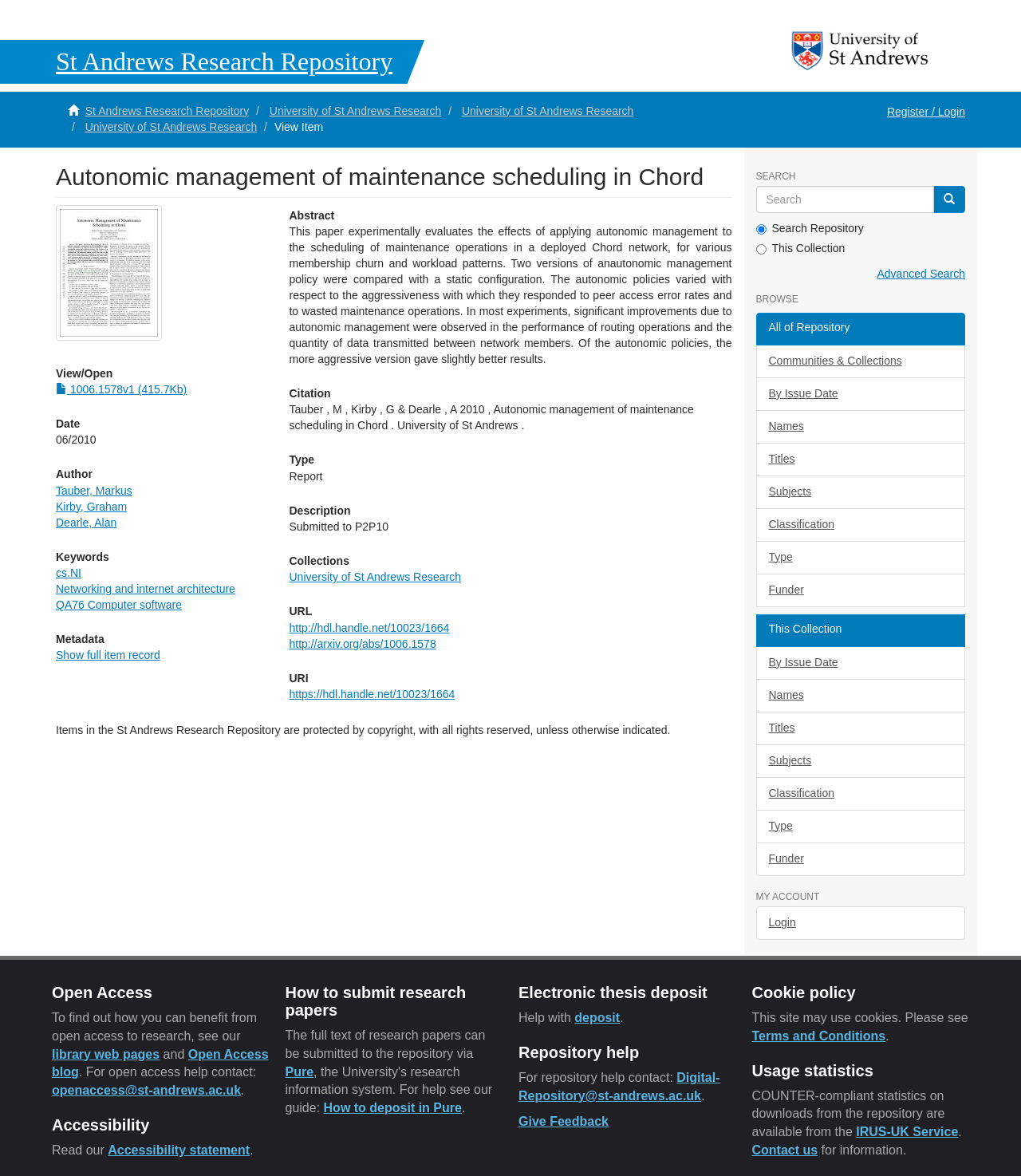Using the element description: "Register / Login", determine the bounding box coordinates. The coordinates should be in the format [left, top, right, bottom], with values between 0 and 1.

[0.857, 0.078, 0.957, 0.112]